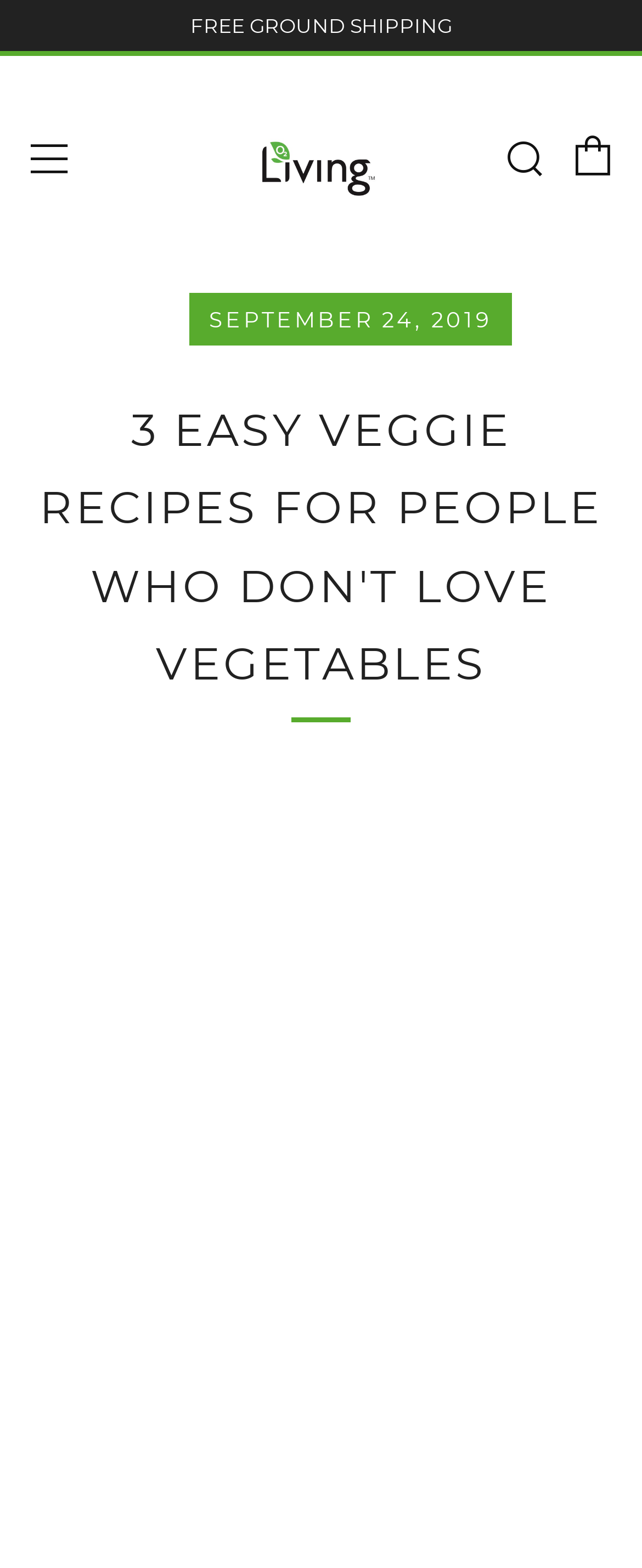Please respond to the question using a single word or phrase:
What is the topic of the article?

Veggie recipes